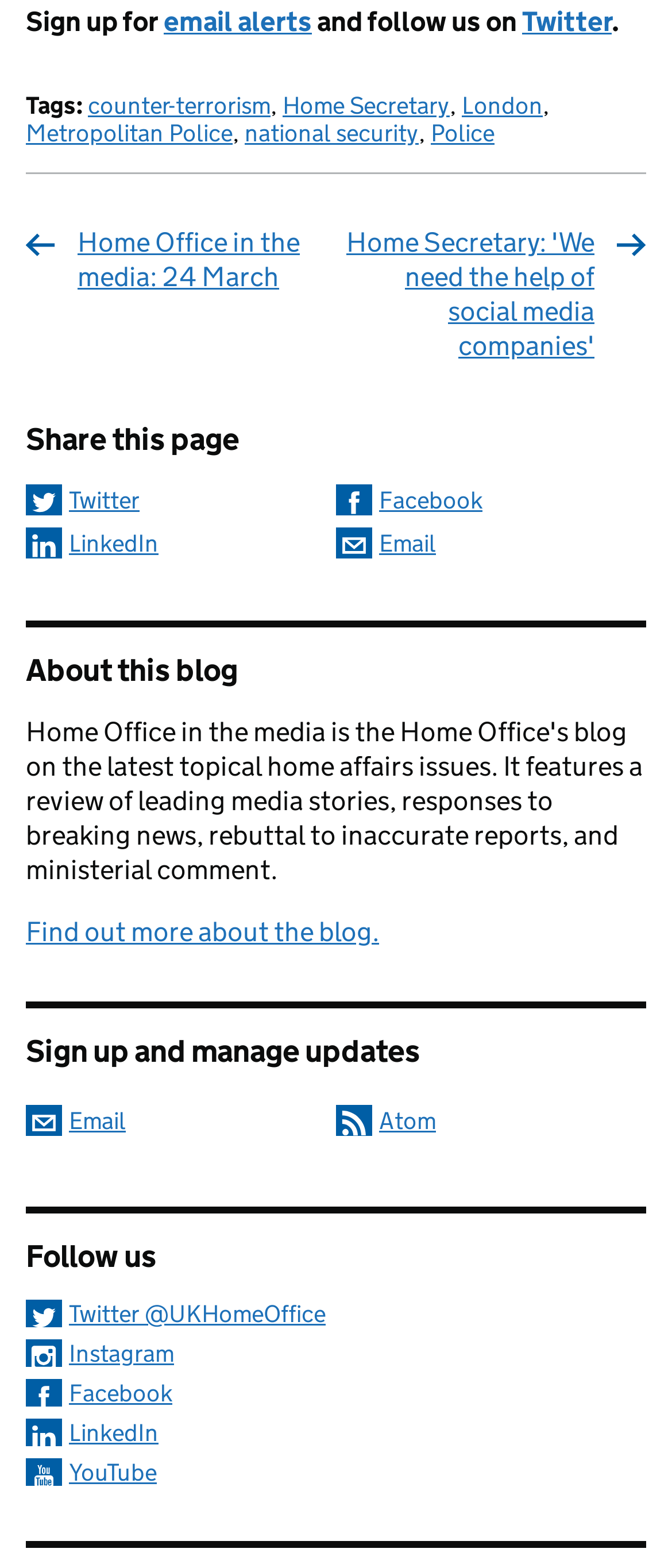Analyze the image and provide a detailed answer to the question: What is the title of the first news article?

The first news article is listed under the 'Pagination' section, and its title is 'Home Office in the media: 24 March'.